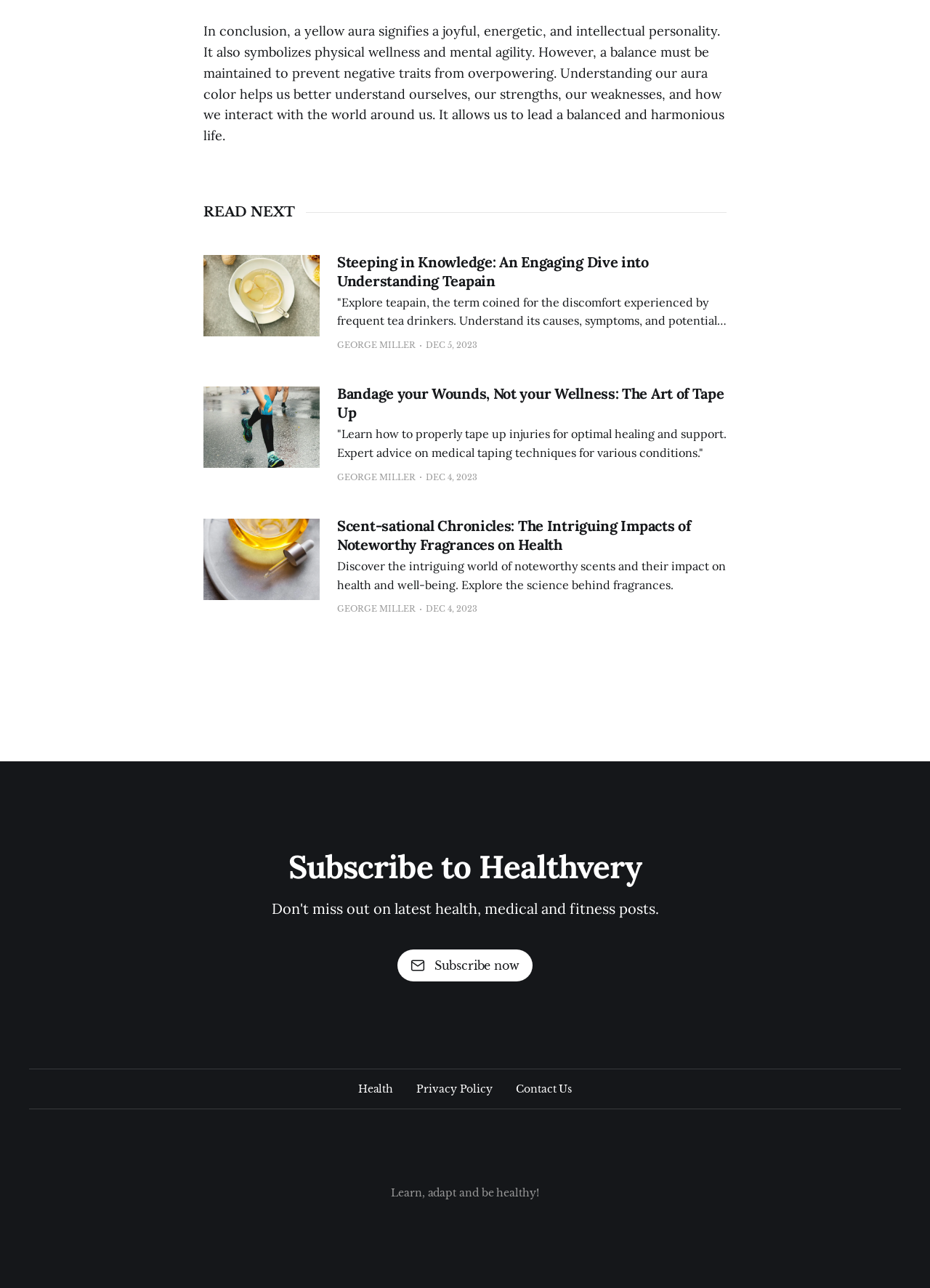What is the topic of the first article?
Provide a short answer using one word or a brief phrase based on the image.

Teapain